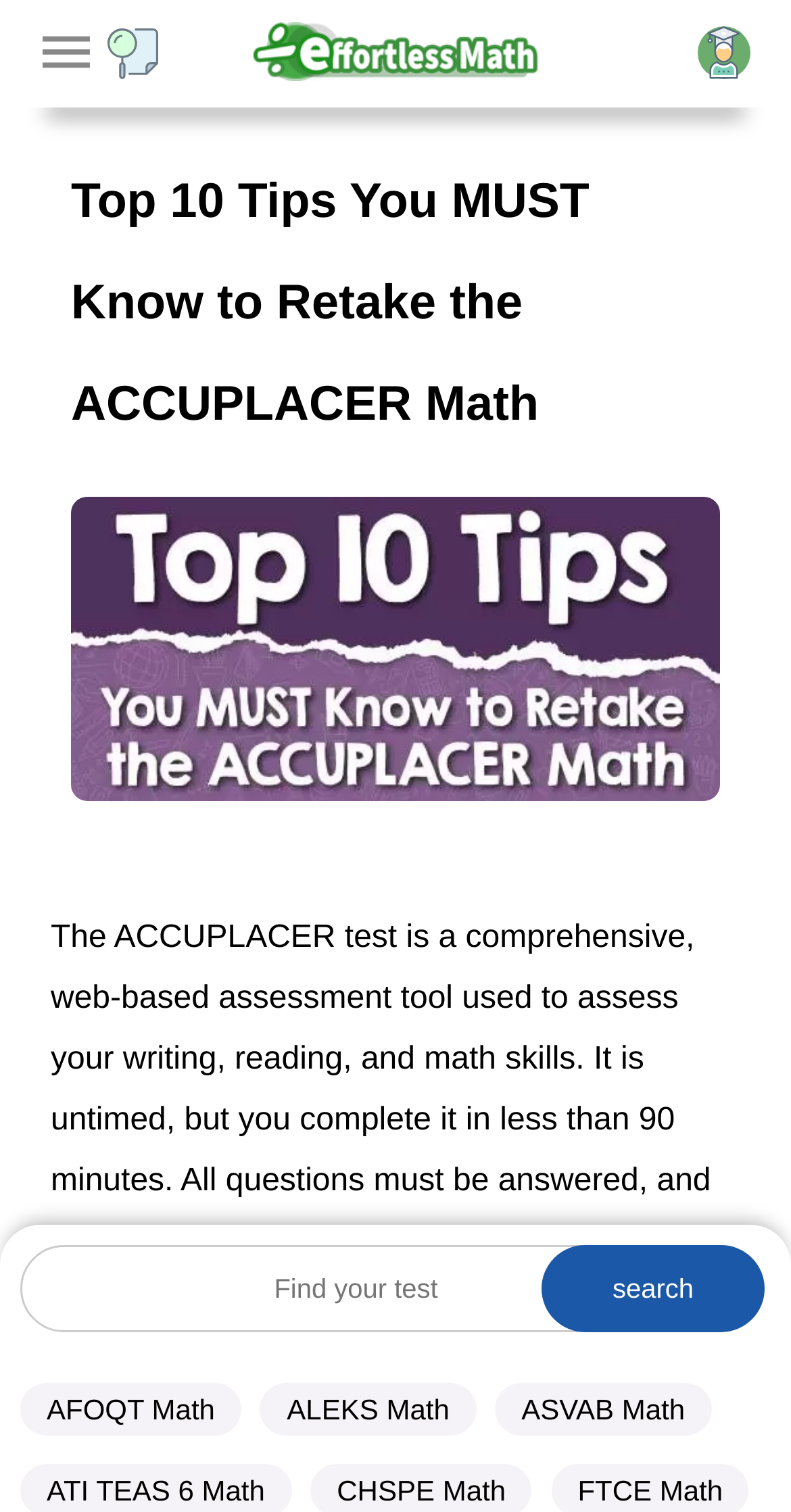Locate the bounding box of the UI element with the following description: "parent_node: Effortless Math".

[0.136, 0.019, 0.2, 0.052]